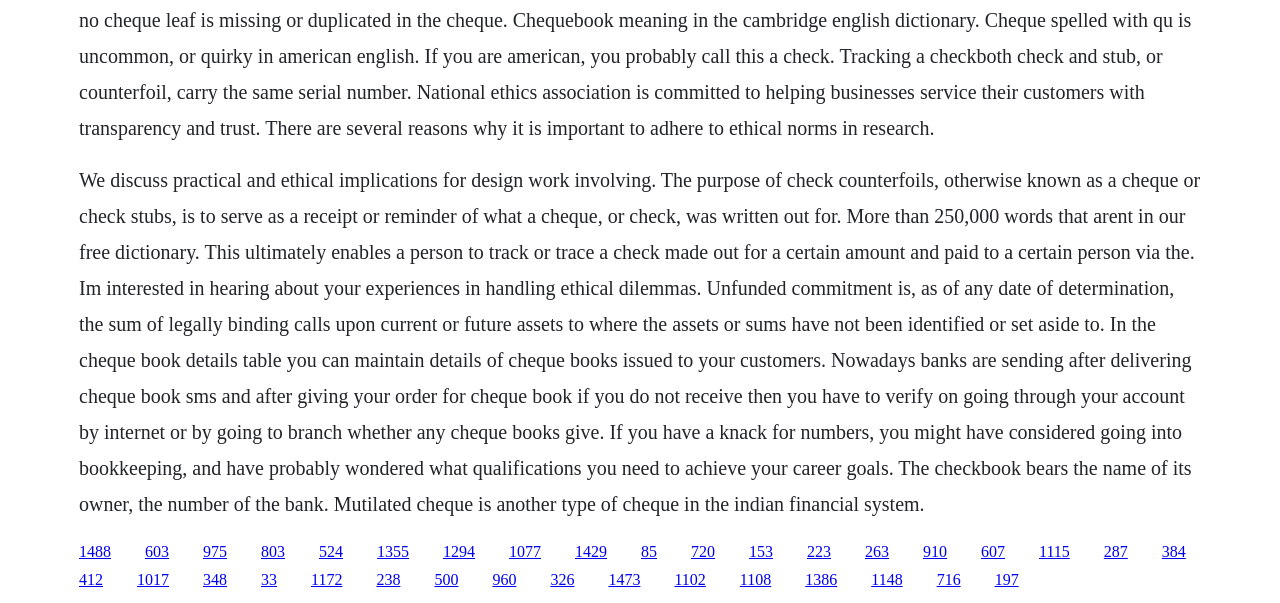Identify the bounding box coordinates of the section to be clicked to complete the task described by the following instruction: "Learn about cheque counterfoils". The coordinates should be four float numbers between 0 and 1, formatted as [left, top, right, bottom].

[0.062, 0.28, 0.938, 0.853]